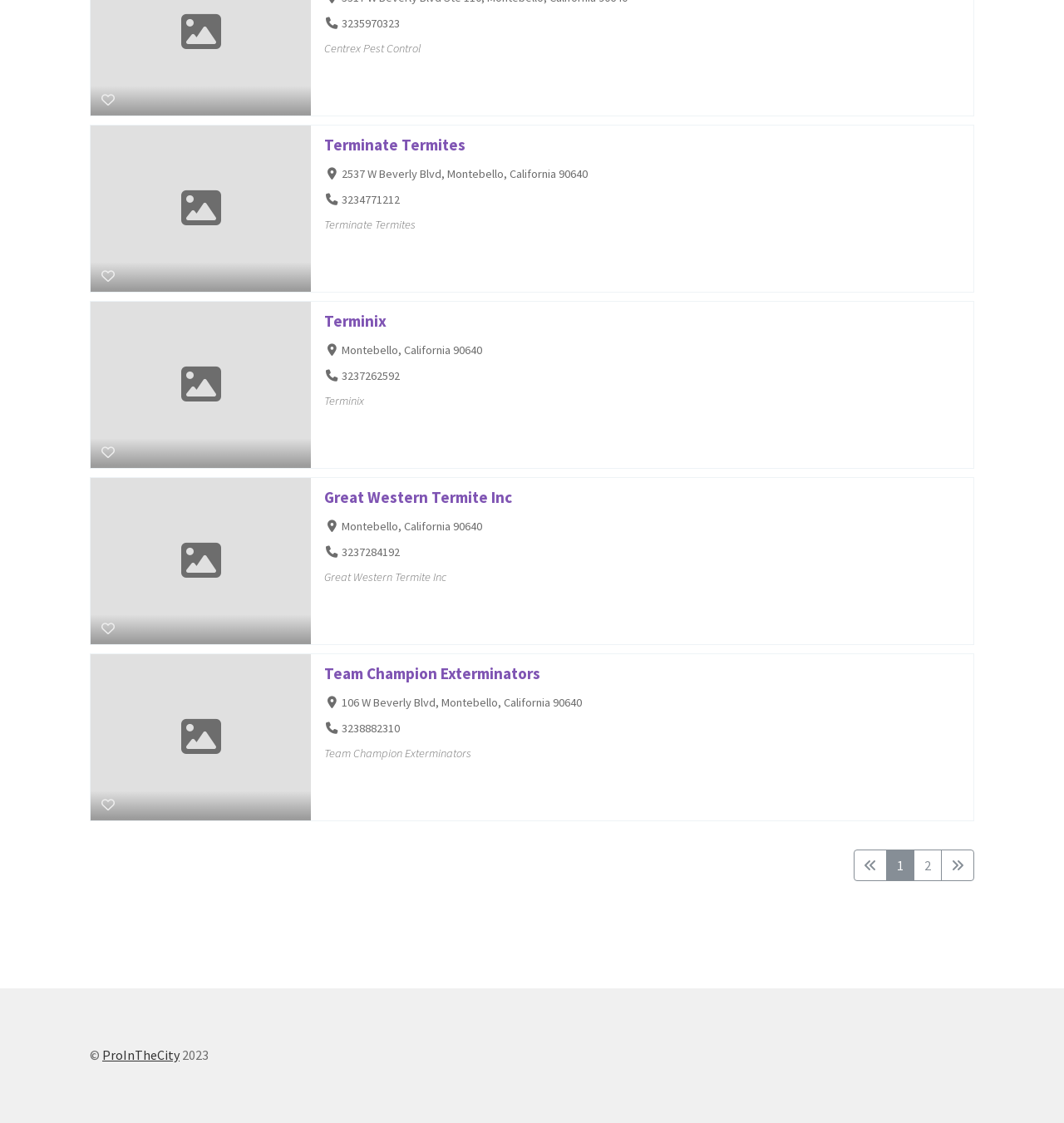Determine the bounding box coordinates of the clickable region to carry out the instruction: "Click the first favorite button".

[0.085, 0.075, 0.118, 0.103]